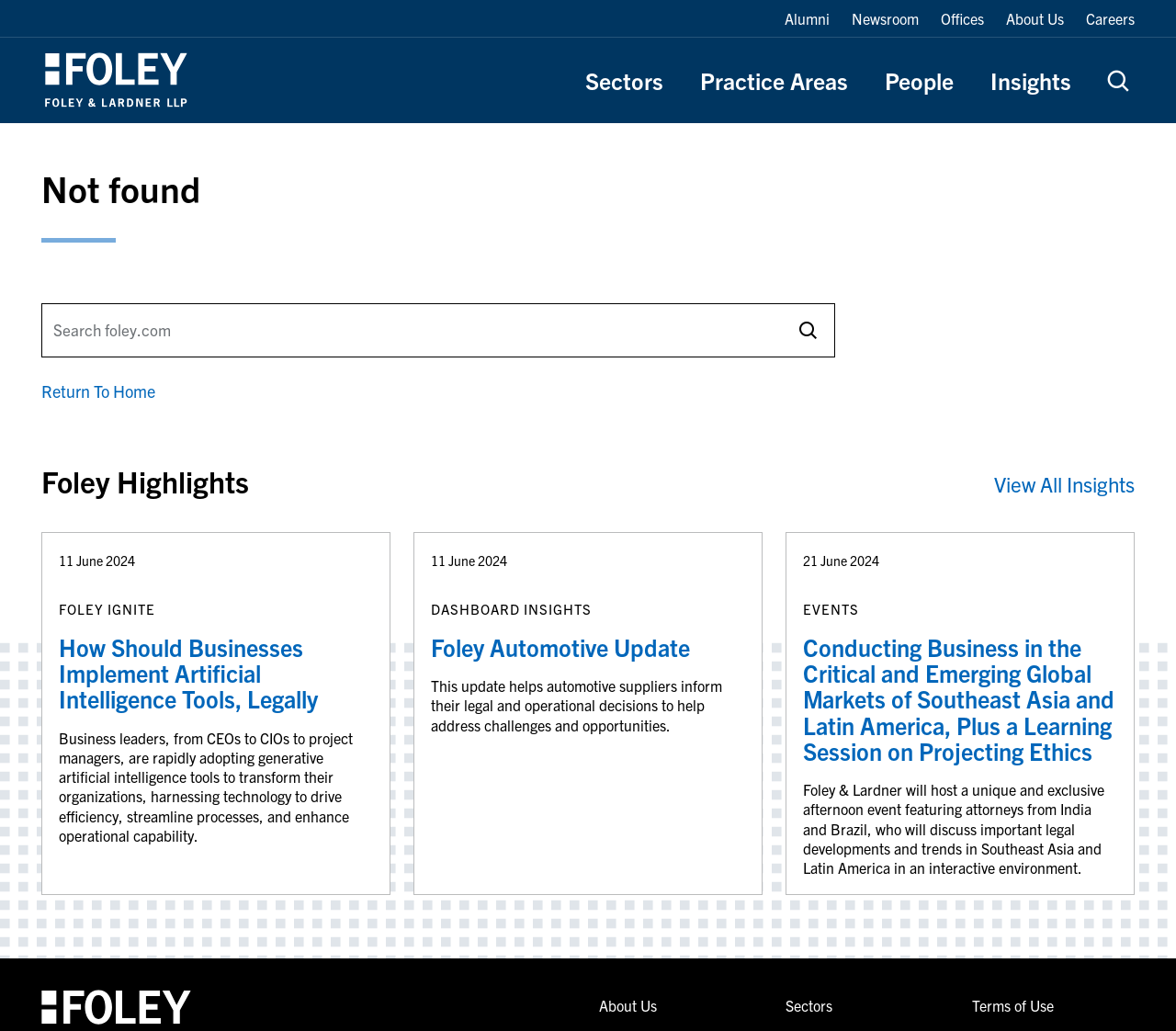Pinpoint the bounding box coordinates of the element that must be clicked to accomplish the following instruction: "View All Insights". The coordinates should be in the format of four float numbers between 0 and 1, i.e., [left, top, right, bottom].

[0.846, 0.456, 0.965, 0.483]